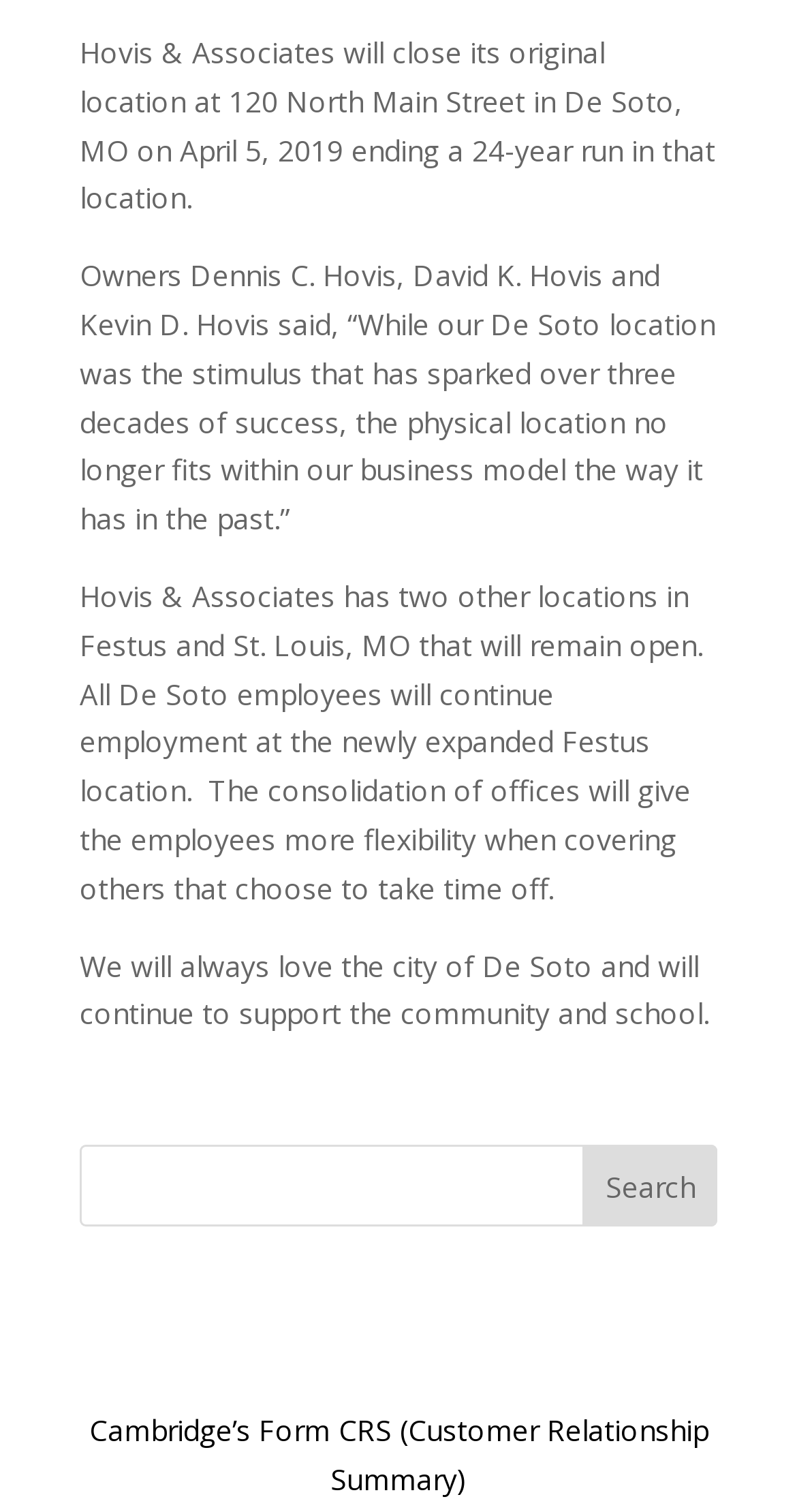How many locations will remain open?
From the image, respond using a single word or phrase.

Two